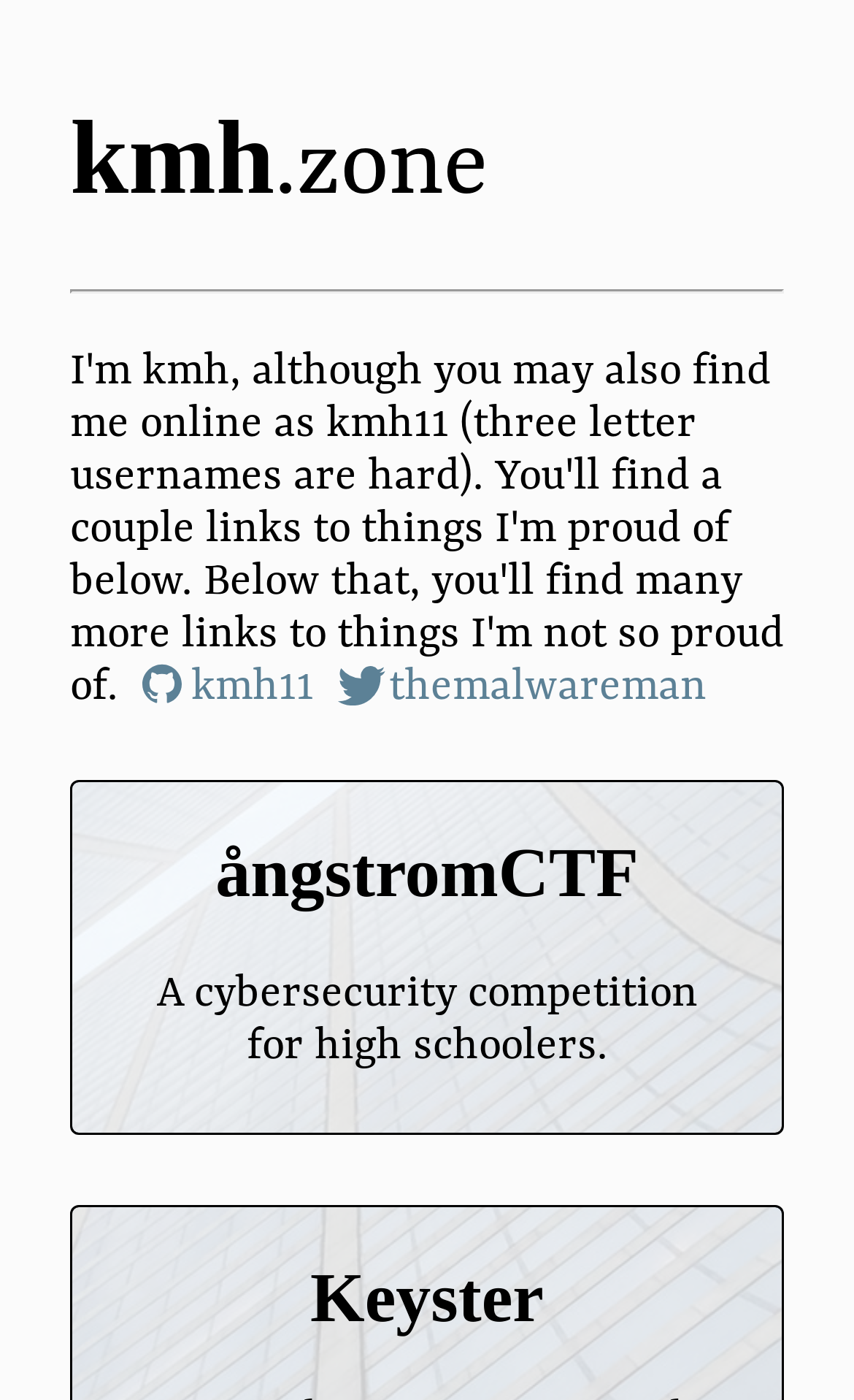What is the text above the horizontal separator?
Look at the image and answer the question with a single word or phrase.

kmh.zone